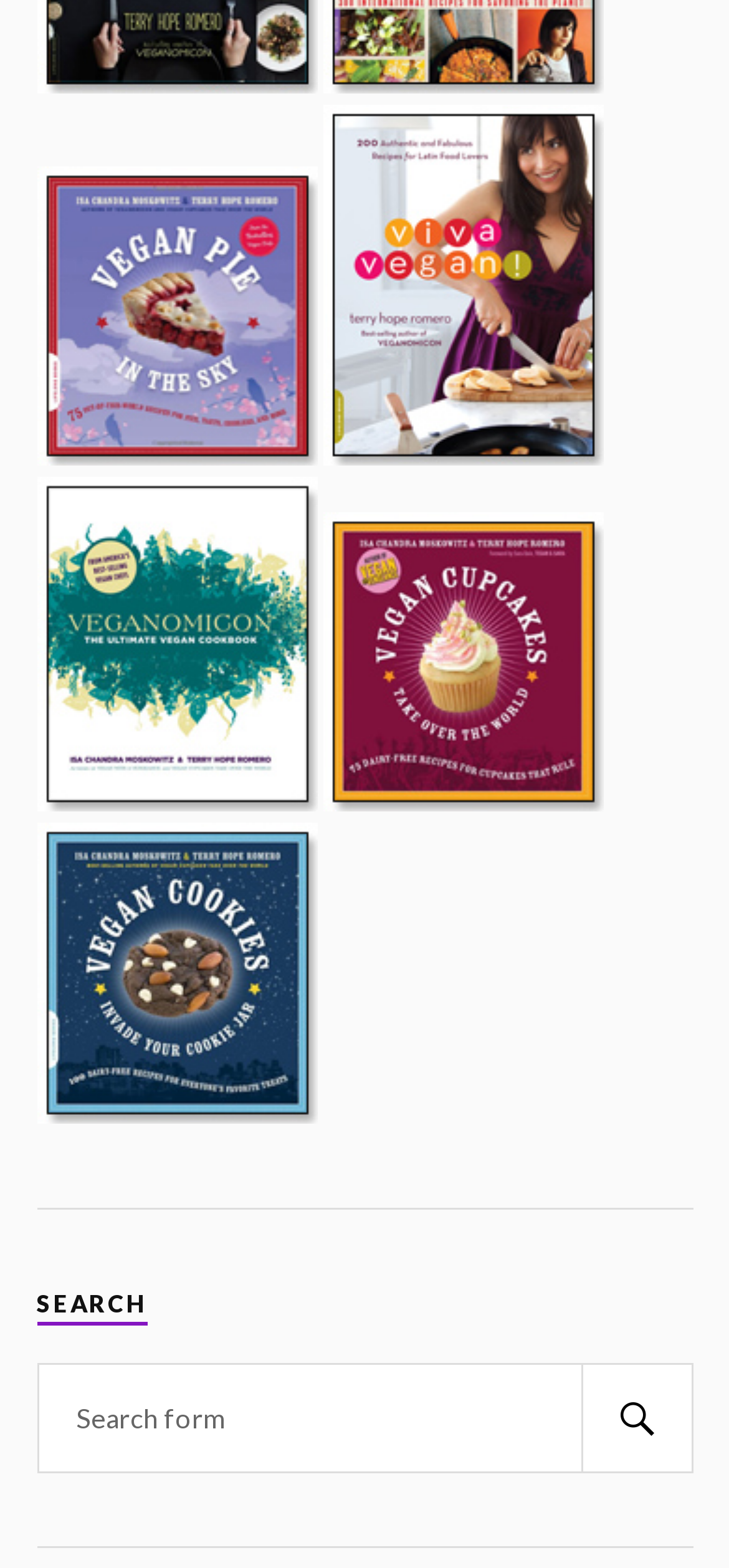Specify the bounding box coordinates of the area to click in order to execute this command: 'View Vegan Pie in the Sky'. The coordinates should consist of four float numbers ranging from 0 to 1, and should be formatted as [left, top, right, bottom].

[0.05, 0.278, 0.435, 0.3]